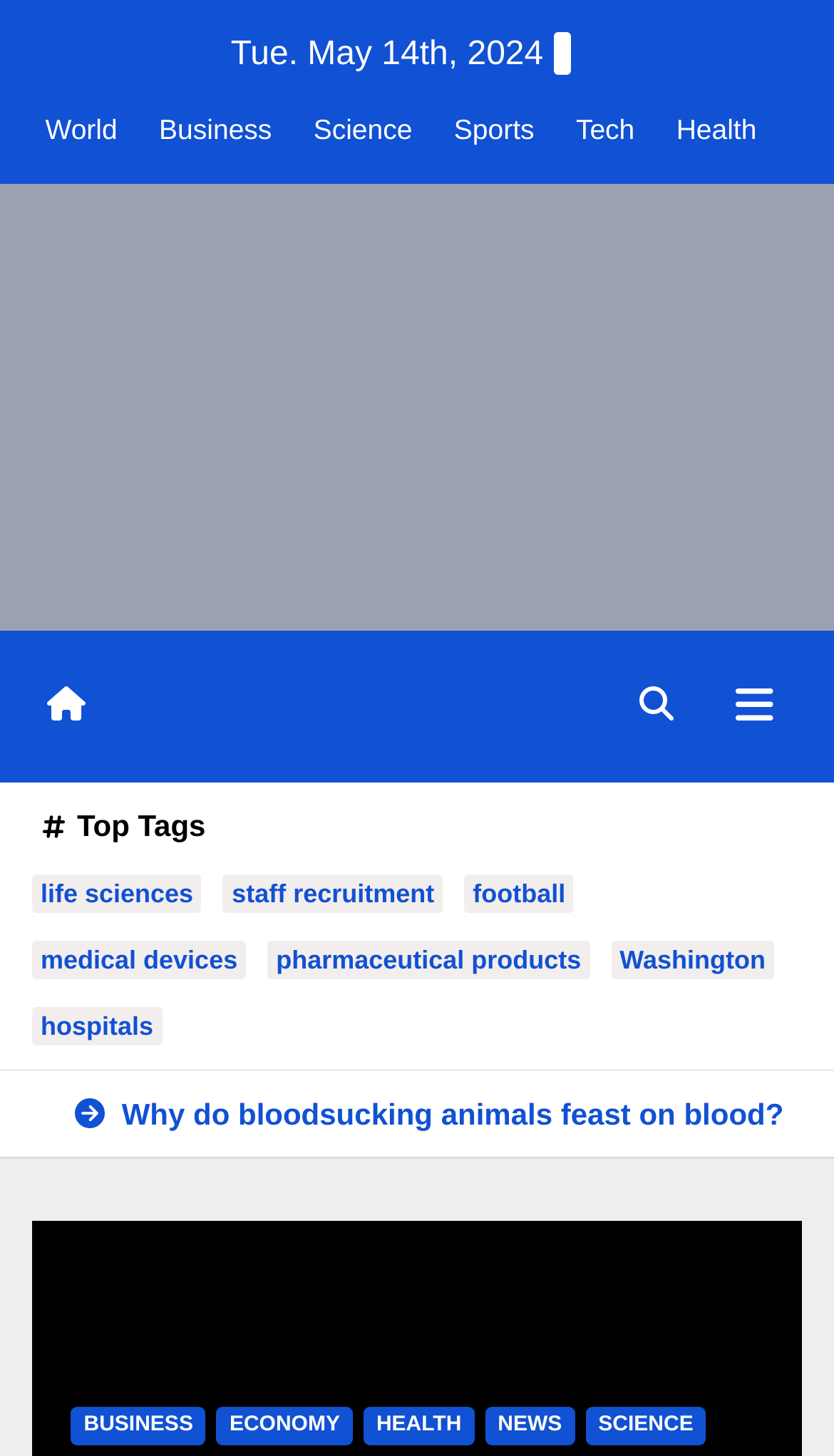Pinpoint the bounding box coordinates of the element that must be clicked to accomplish the following instruction: "Click on the Science link". The coordinates should be in the format of four float numbers between 0 and 1, i.e., [left, top, right, bottom].

[0.376, 0.078, 0.494, 0.1]